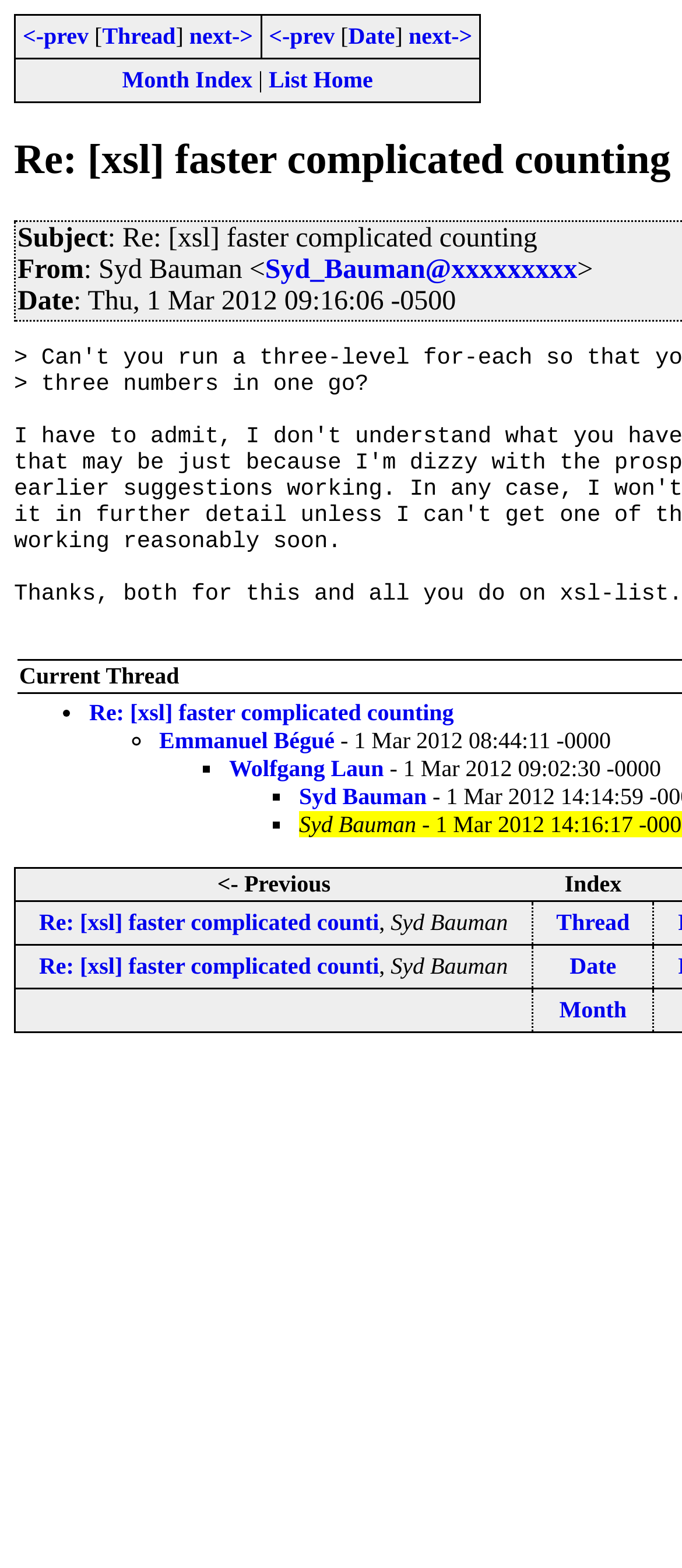Provide a brief response to the question below using a single word or phrase: 
How many columns are in the table?

3